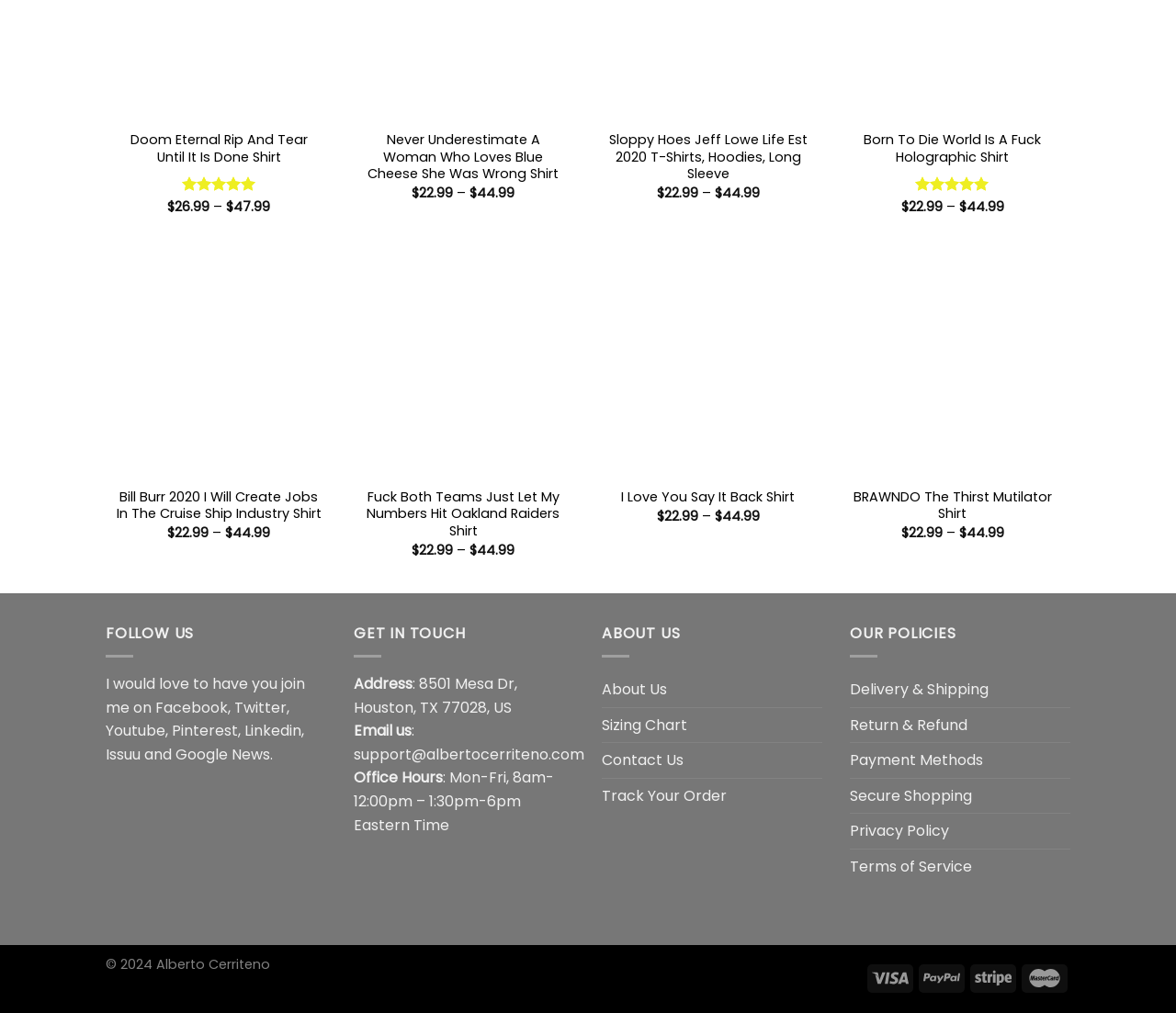Give a one-word or short phrase answer to the question: 
What type of products are sold on this website?

T-shirts